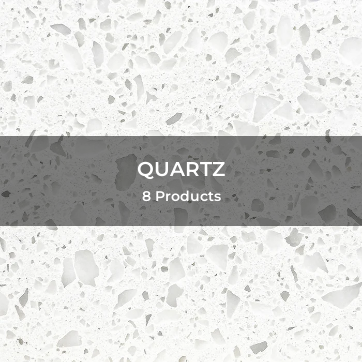Compose an extensive description of the image.

The image showcases a sleek and modern quartz surface, characterized by a white background adorned with an intricate pattern of light and dark specks. Overlaid in the center is a bold label reading "QUARTZ," accompanied by the phrase "8 Products" beneath it, indicating a selection of eight available quartz products. This visually appealing design emphasizes the elegance and versatility of quartz, making it an excellent choice for a variety of applications such as countertops, flooring, and decorative elements in both residential and commercial spaces. The clean aesthetic and polished finish of the quartz contribute to its popularity in contemporary interior design, where it adds a touch of sophistication and style.